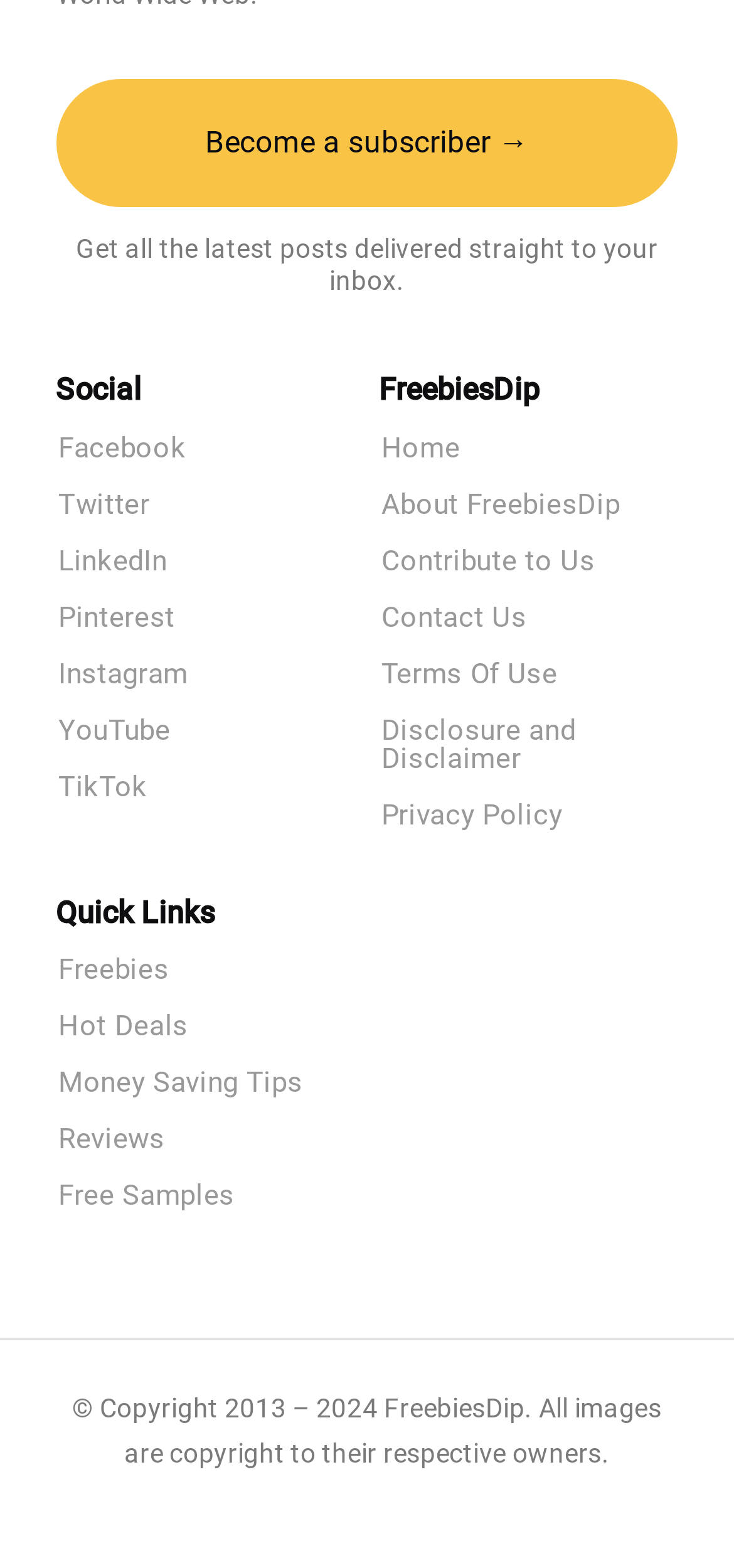Identify the bounding box of the HTML element described as: "TikTok".

[0.077, 0.493, 0.483, 0.511]